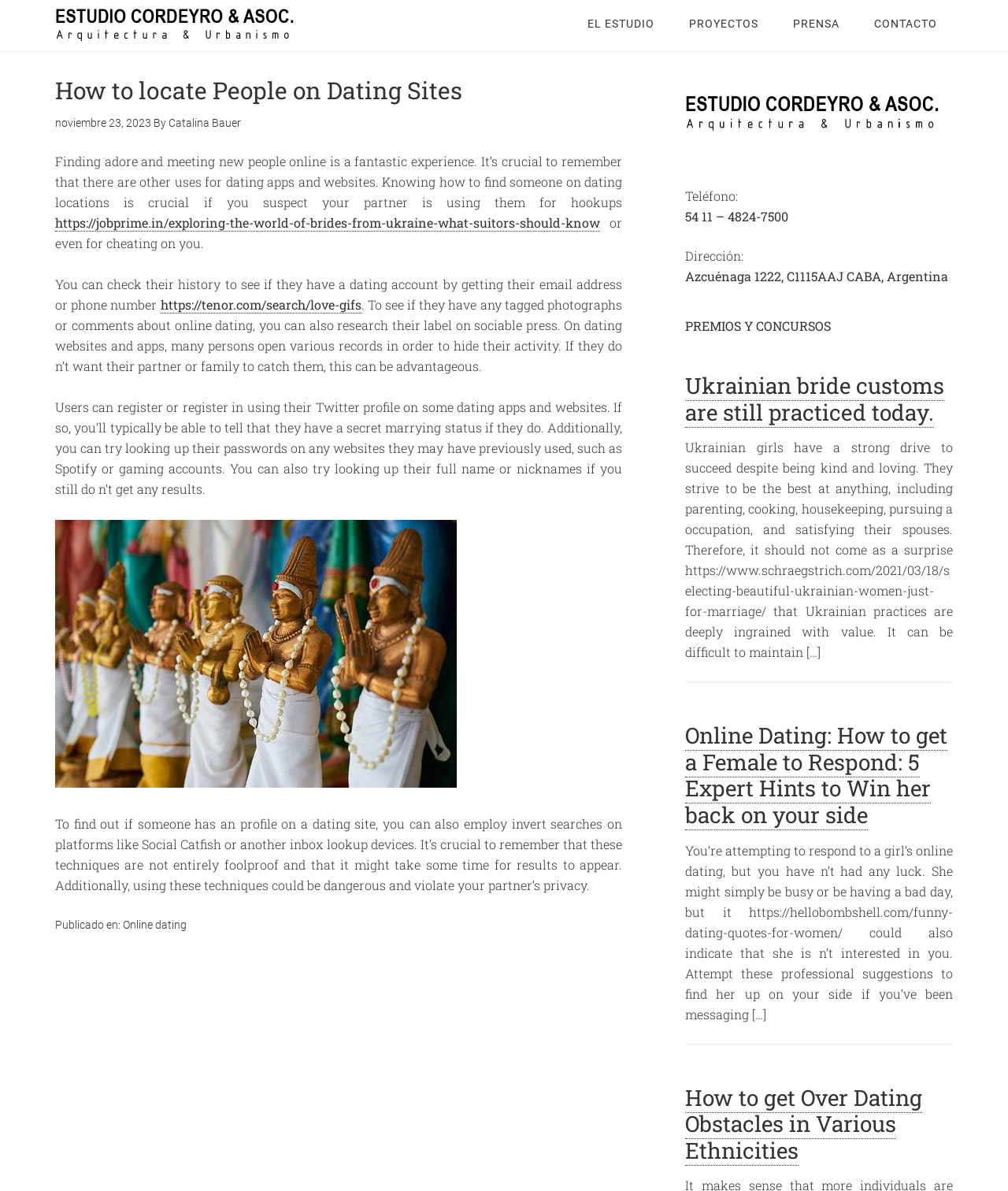What is the topic of the article?
From the image, respond with a single word or phrase.

Dating